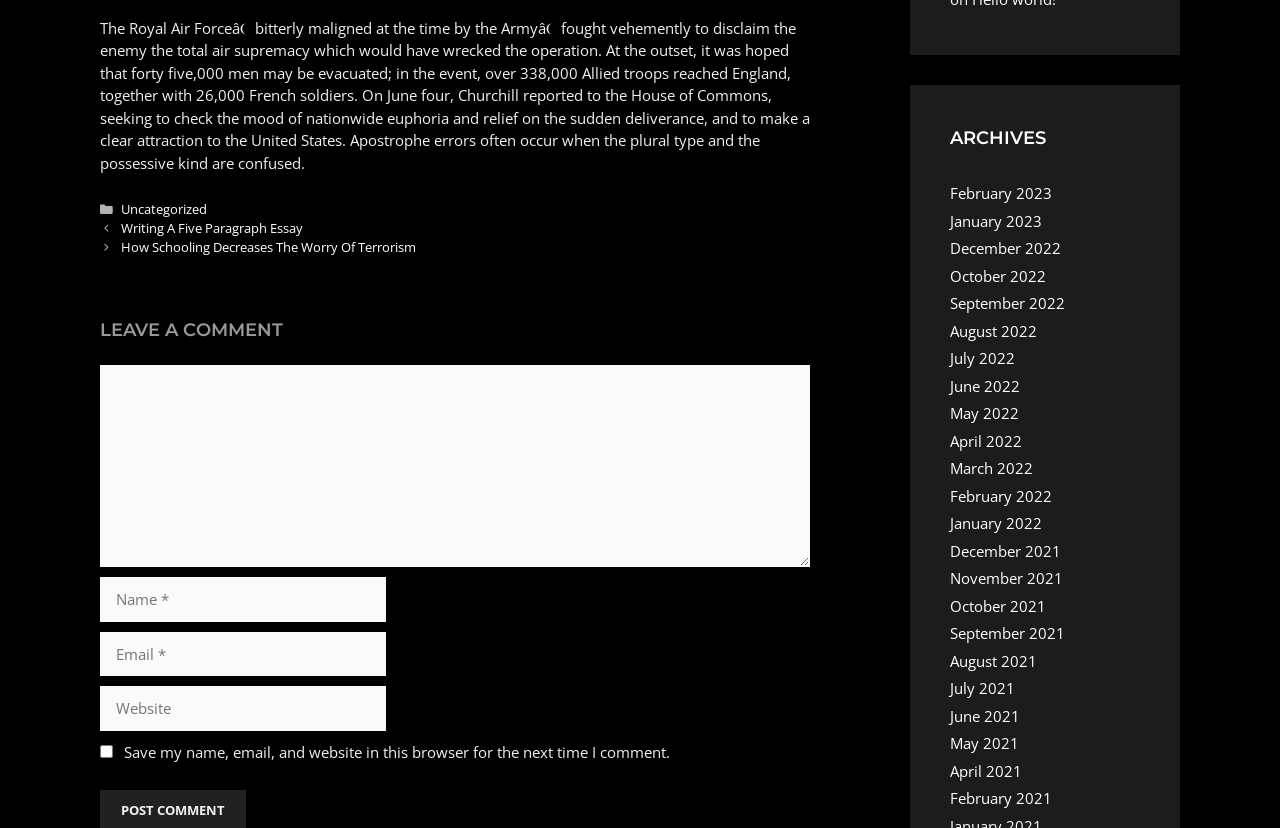Find the bounding box coordinates of the element you need to click on to perform this action: 'Click on the previous post'. The coordinates should be represented by four float values between 0 and 1, in the format [left, top, right, bottom].

[0.094, 0.264, 0.236, 0.286]